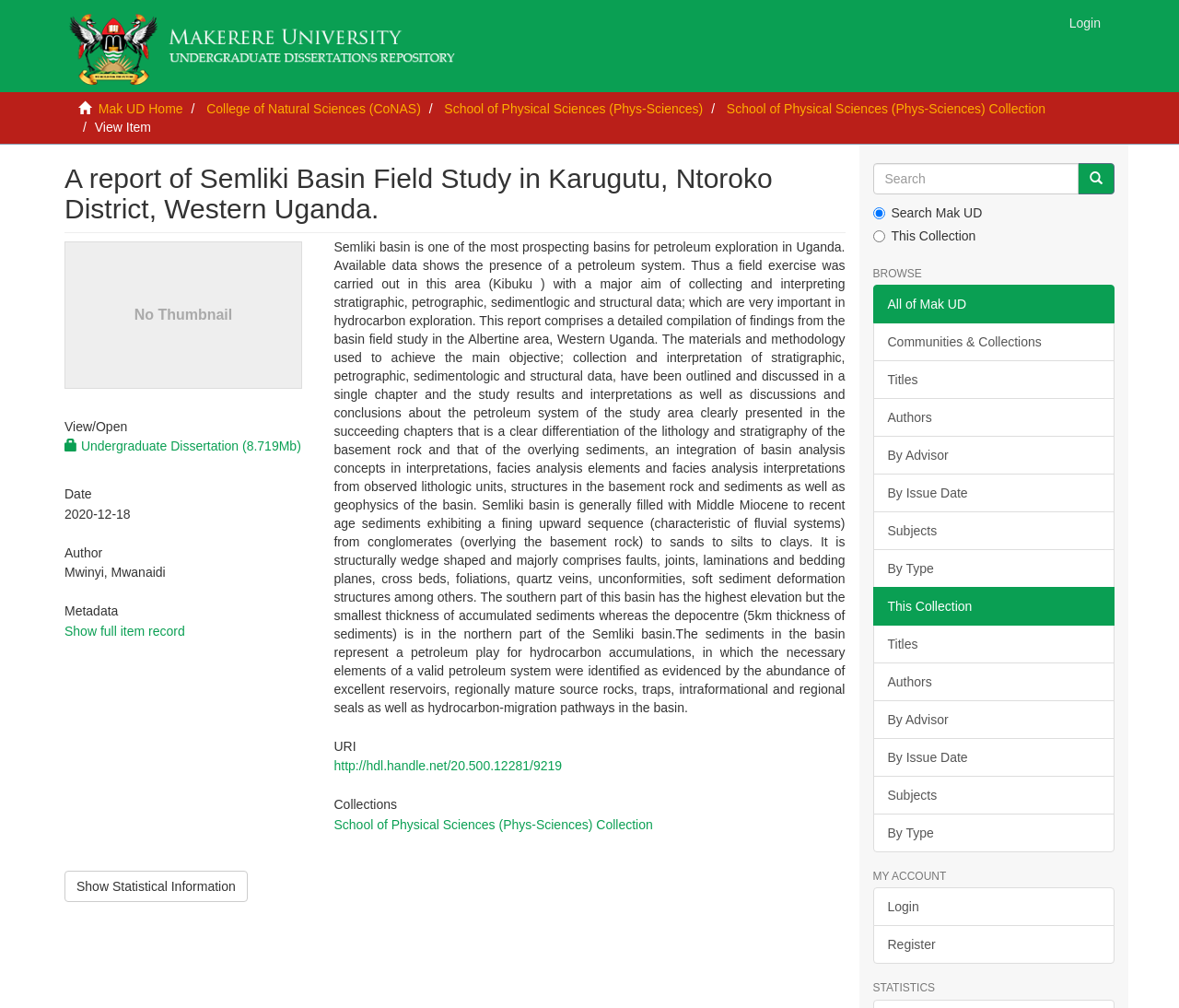Bounding box coordinates should be in the format (top-left x, top-left y, bottom-right x, bottom-right y) and all values should be floating point numbers between 0 and 1. Determine the bounding box coordinate for the UI element described as: Show full item record

[0.055, 0.618, 0.157, 0.633]